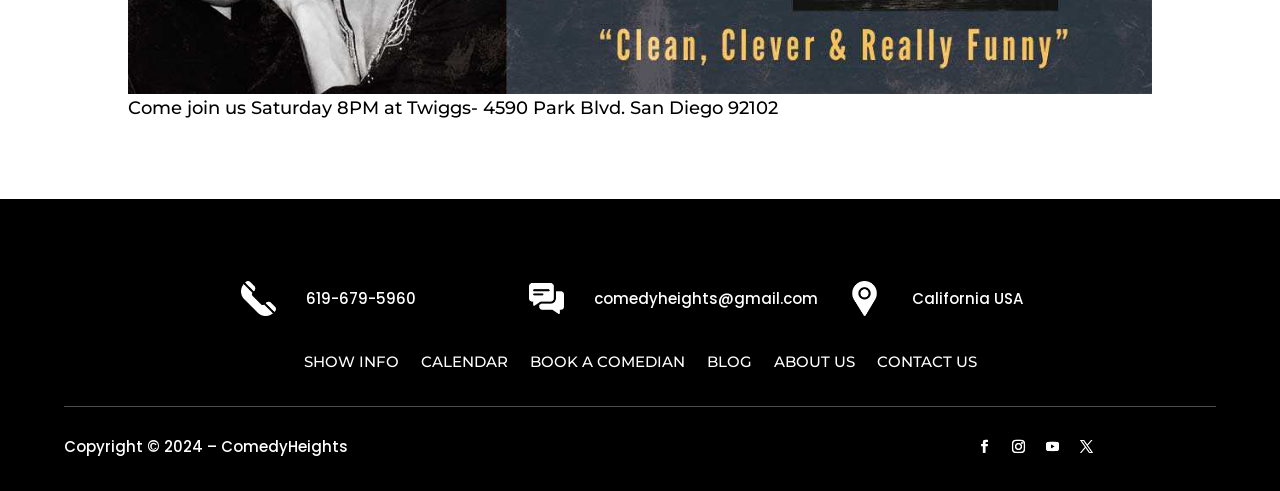Find the bounding box coordinates of the clickable element required to execute the following instruction: "Visit the 'CALENDAR' page". Provide the coordinates as four float numbers between 0 and 1, i.e., [left, top, right, bottom].

[0.329, 0.722, 0.396, 0.766]